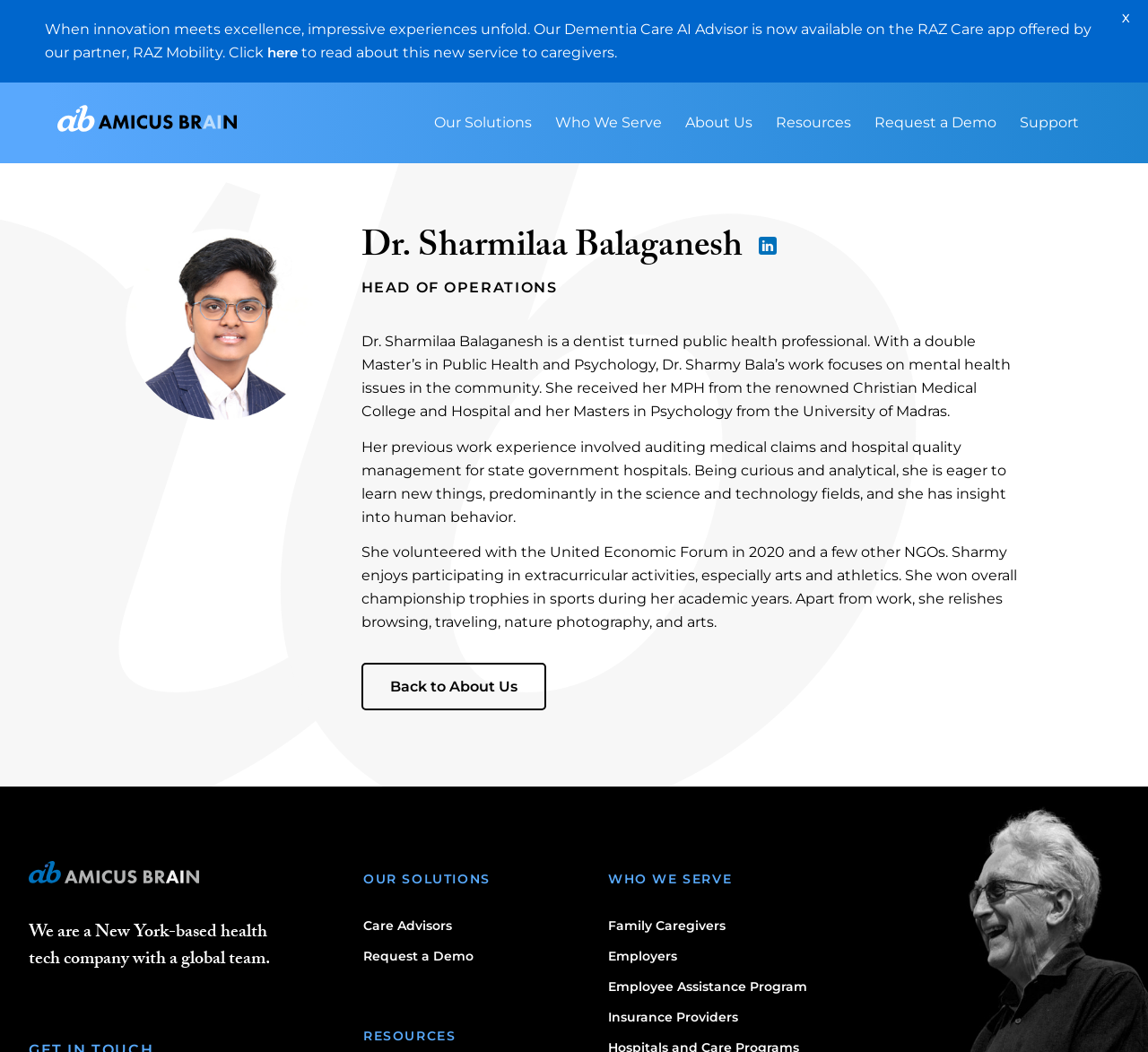Please identify the bounding box coordinates of the element's region that I should click in order to complete the following instruction: "Check out the image". The bounding box coordinates consist of four float numbers between 0 and 1, i.e., [left, top, right, bottom].

[0.109, 0.217, 0.275, 0.399]